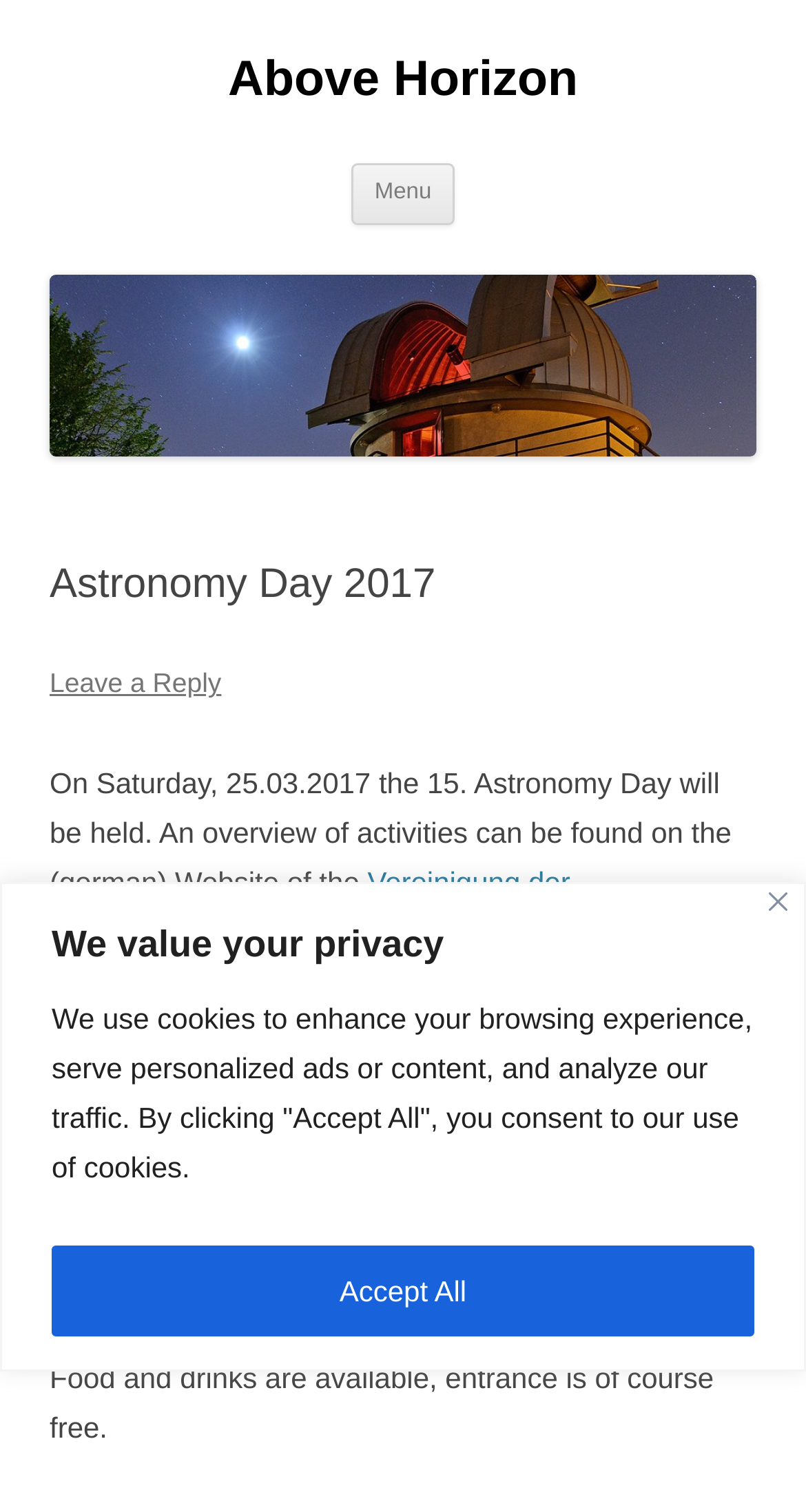Where is the Observatory located?
Please provide a detailed answer to the question.

The text mentions that the Observatory in Aachen will be open on Astronomy Day 2017. This suggests that the Observatory is located in Aachen.